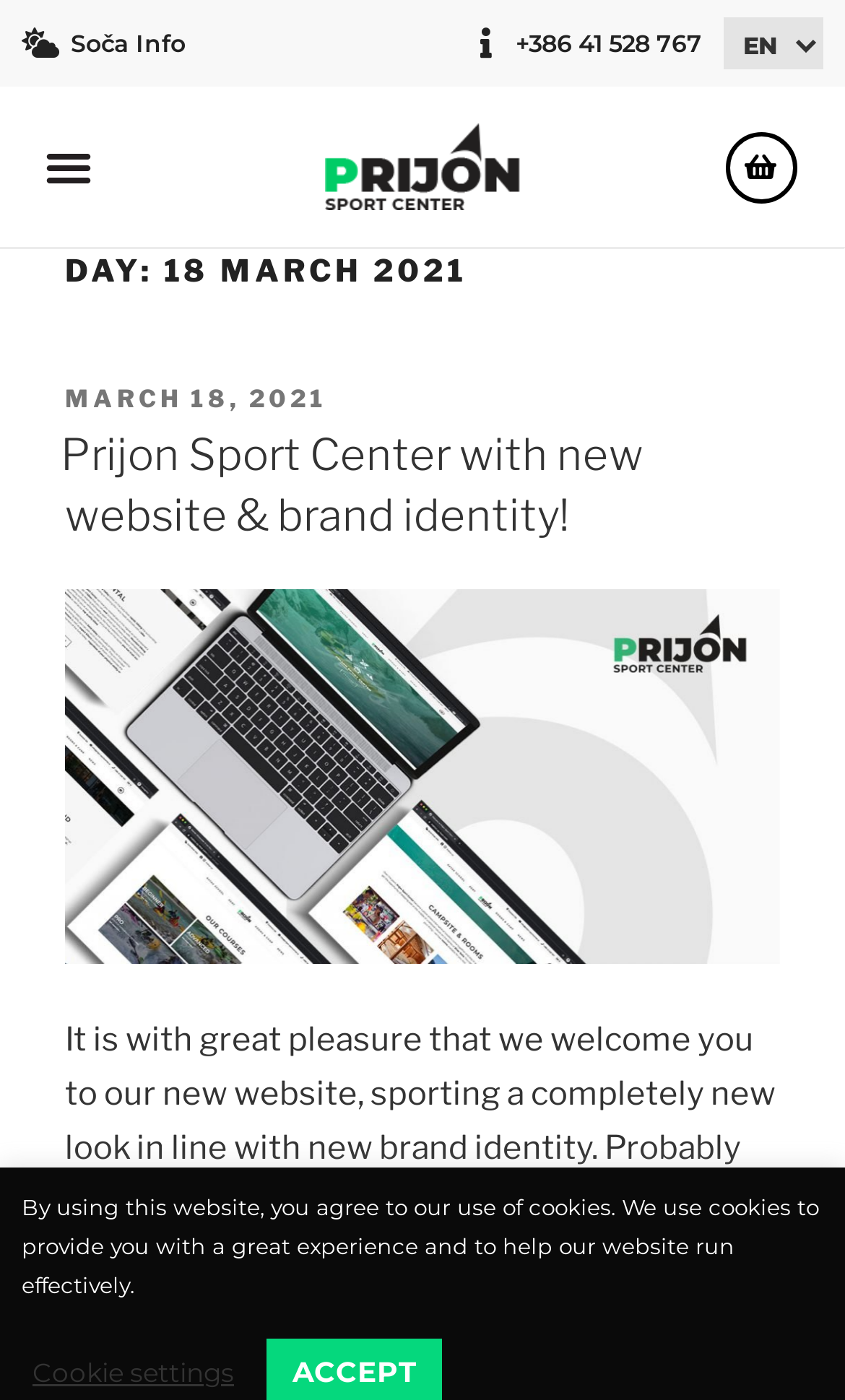Find and generate the main title of the webpage.

DAY: 18 MARCH 2021